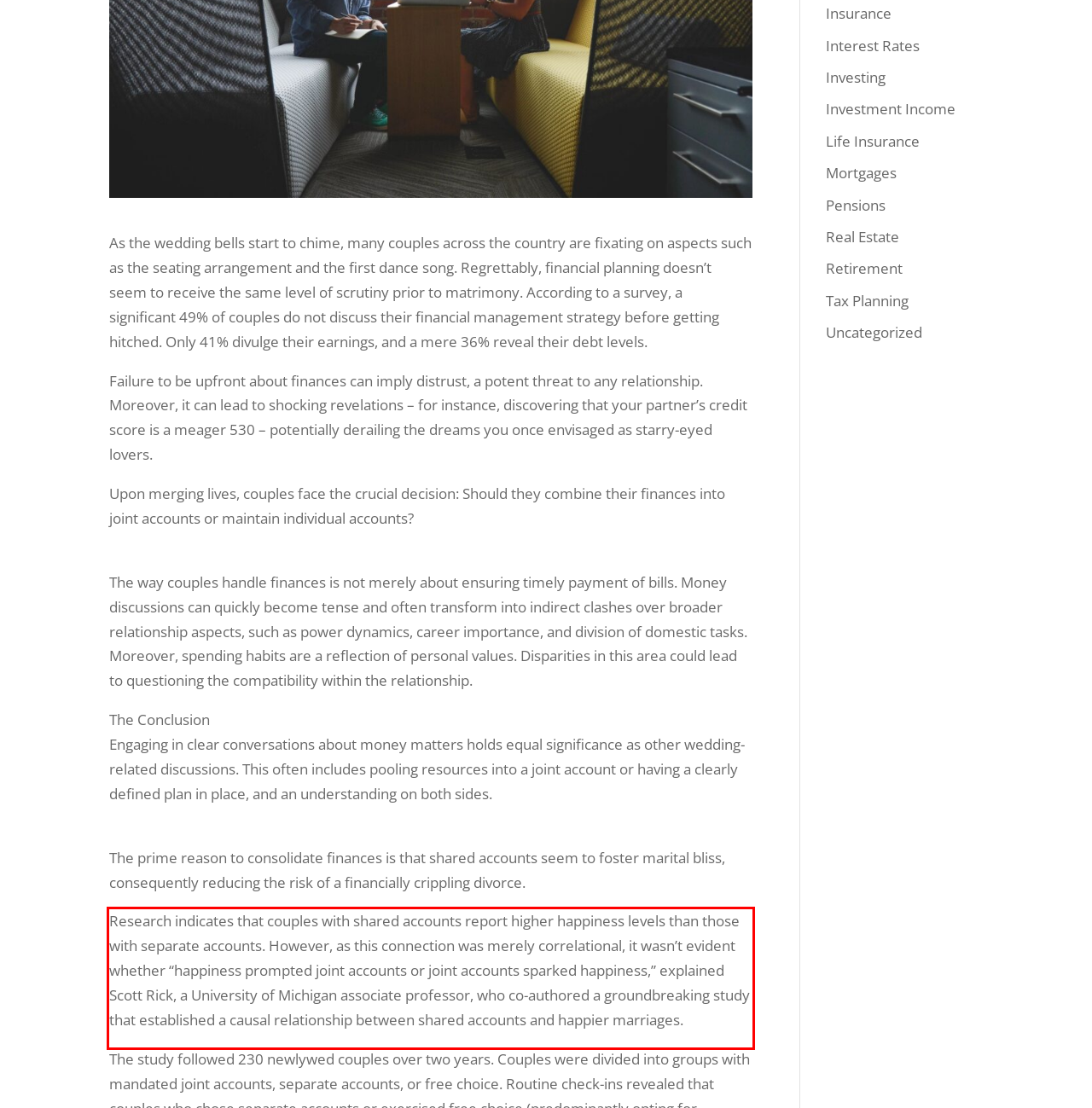Please identify and extract the text content from the UI element encased in a red bounding box on the provided webpage screenshot.

Research indicates that couples with shared accounts report higher happiness levels than those with separate accounts. However, as this connection was merely correlational, it wasn’t evident whether “happiness prompted joint accounts or joint accounts sparked happiness,” explained Scott Rick, a University of Michigan associate professor, who co-authored a groundbreaking study that established a causal relationship between shared accounts and happier marriages.